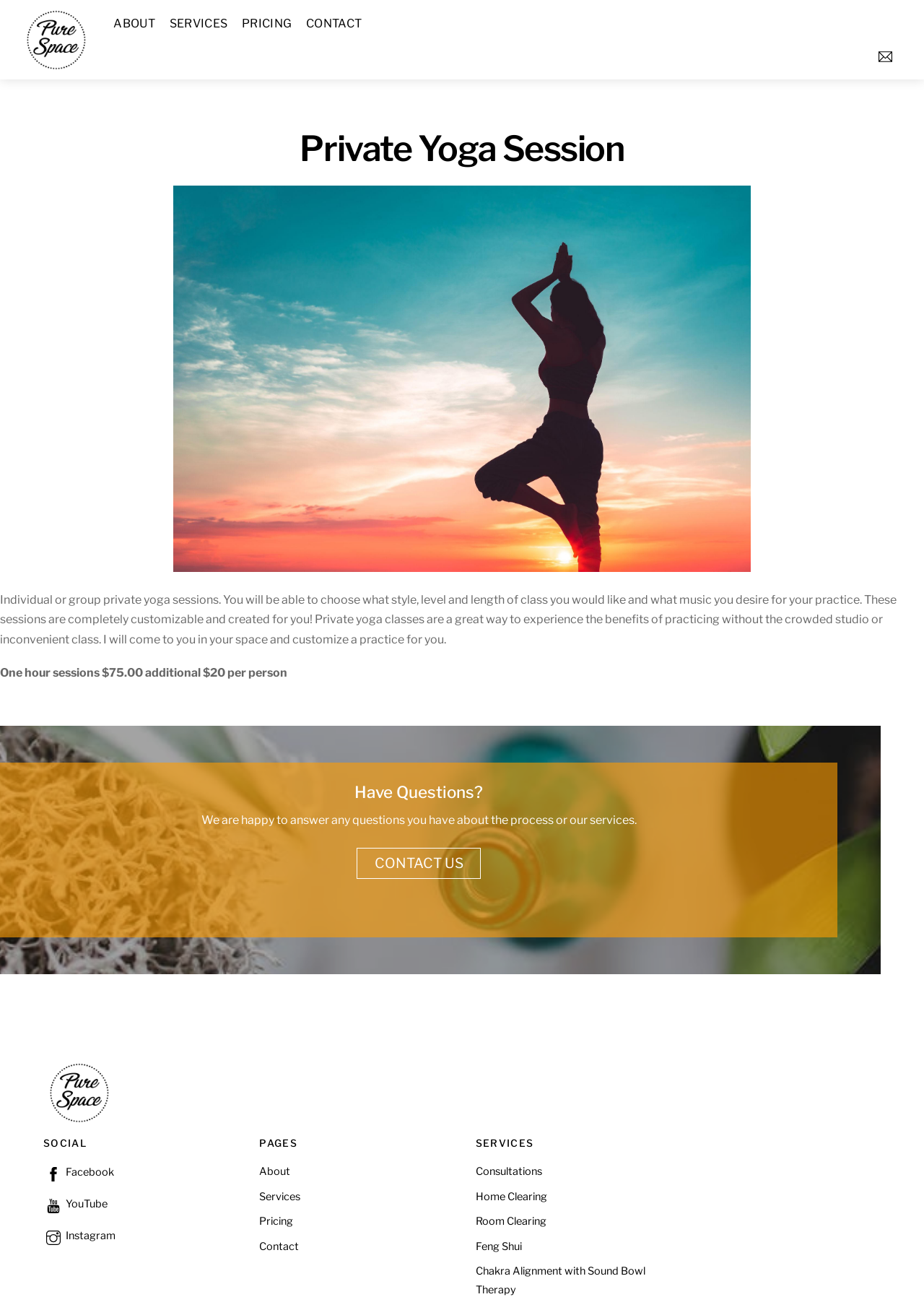What is the purpose of the 'Have Questions?' section?
Please provide a single word or phrase answer based on the image.

To answer questions about services